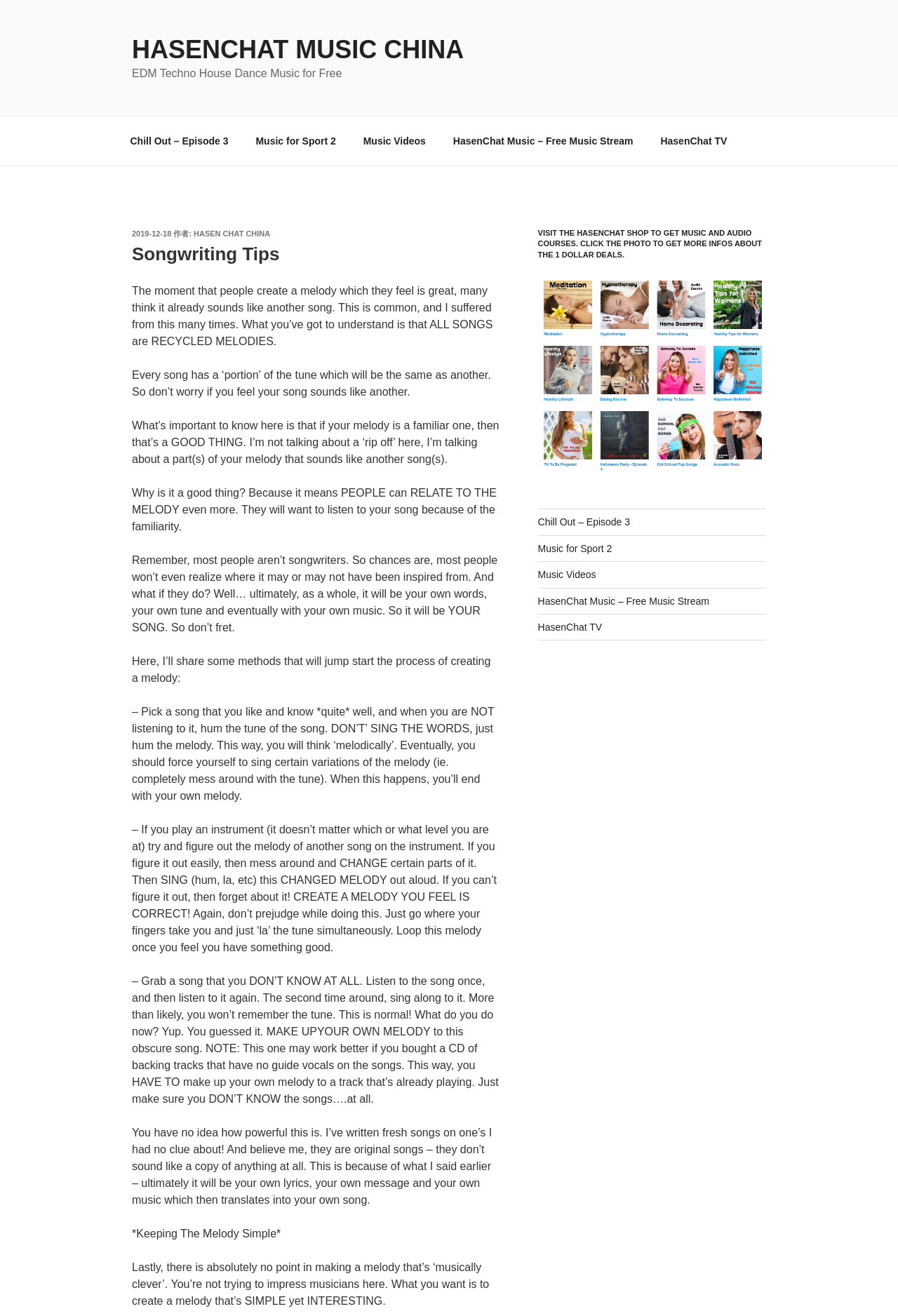Give a detailed explanation of the elements present on the webpage.

The webpage is about songwriting tips, with the main content divided into two sections. At the top, there is a navigation menu with six links: "Chill Out – Episode 3", "Music for Sport 2", "Music Videos", "HasenChat Music – Free Music Stream", and "HasenChat TV". Below the navigation menu, there is a header section with a title "Songwriting Tips" and some metadata, including the publication date and author.

The main content of the webpage is a long article about songwriting tips, divided into several paragraphs. The article starts by discussing the common problem of feeling like a melody sounds like another song, and how this is a normal part of the songwriting process. It then provides several methods for creating a melody, including humming a familiar song, playing an instrument, and making up a melody to an obscure song.

The article also emphasizes the importance of keeping the melody simple yet interesting, and how this can help make the song more relatable to listeners. Throughout the article, there are no images, but there are several links to other pages, including the HasenChat Shop, where visitors can purchase music and audio courses.

On the right side of the webpage, there is a complementary section with a heading "VISIT THE HASENCHAT SHOP TO GET MUSIC AND AUDIO COURSES. CLICK THE PHOTO TO GET MORE INFOS ABOUT THE 1 DOLLAR DEALS." This section includes a link to the shop and an image with more information about the deals. Below this section, there is another navigation menu with the same six links as the top navigation menu.